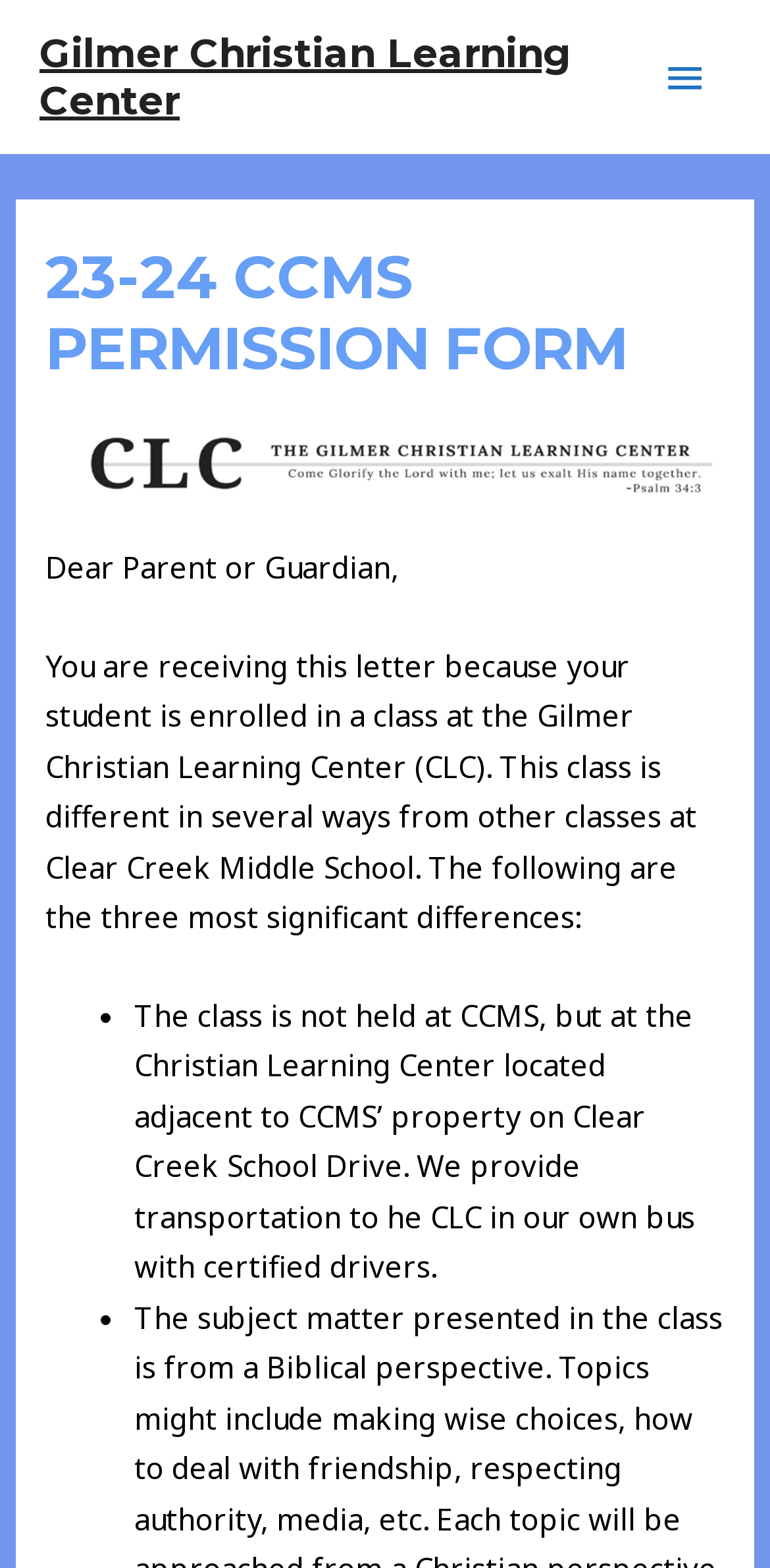From the image, can you give a detailed response to the question below:
Where is the class not held?

According to the webpage, the class is not held at CCMS, but at the Christian Learning Center located adjacent to CCMS' property on Clear Creek School Drive.